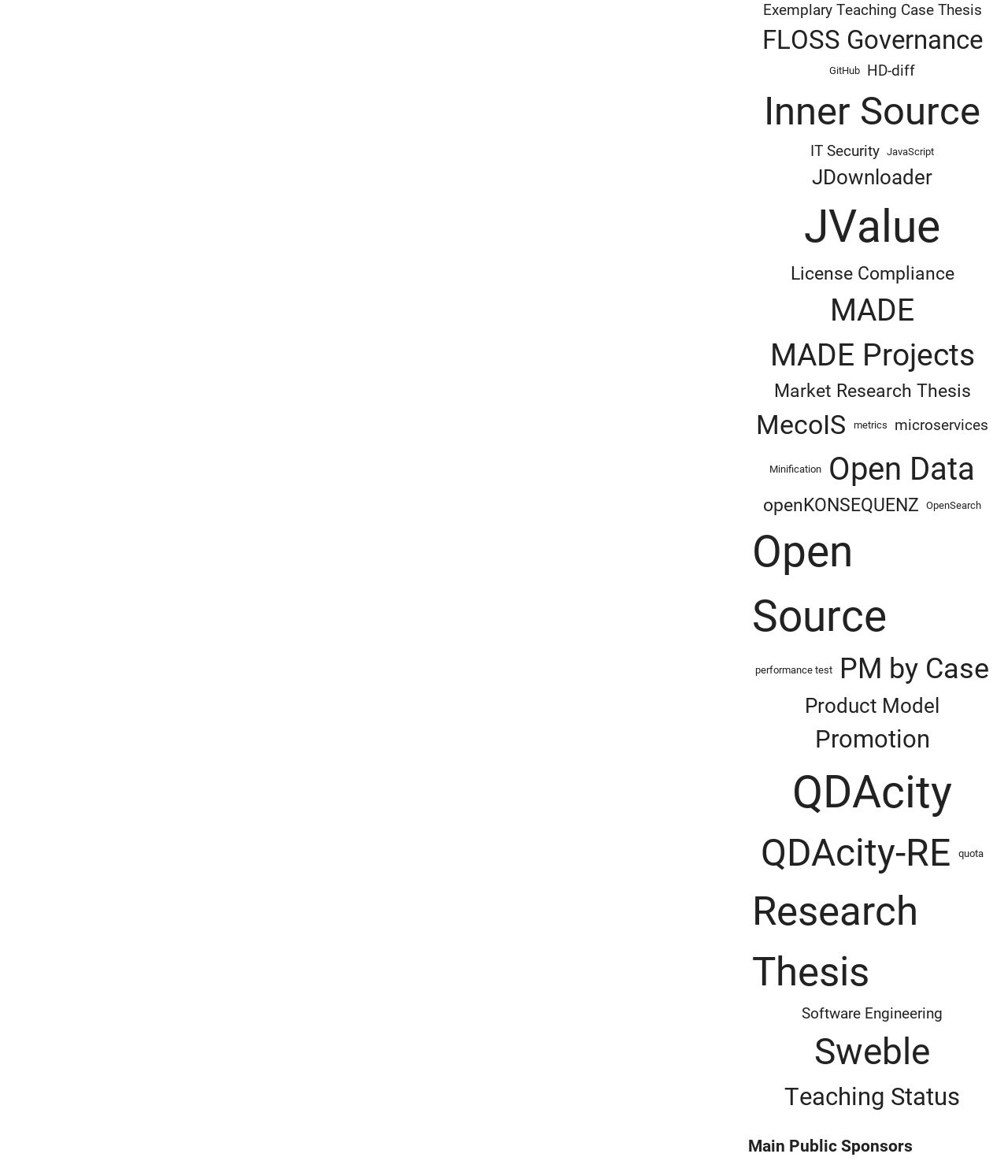Determine the bounding box coordinates of the element's region needed to click to follow the instruction: "Explore Open Source". Provide these coordinates as four float numbers between 0 and 1, formatted as [left, top, right, bottom].

[0.742, 0.441, 0.988, 0.551]